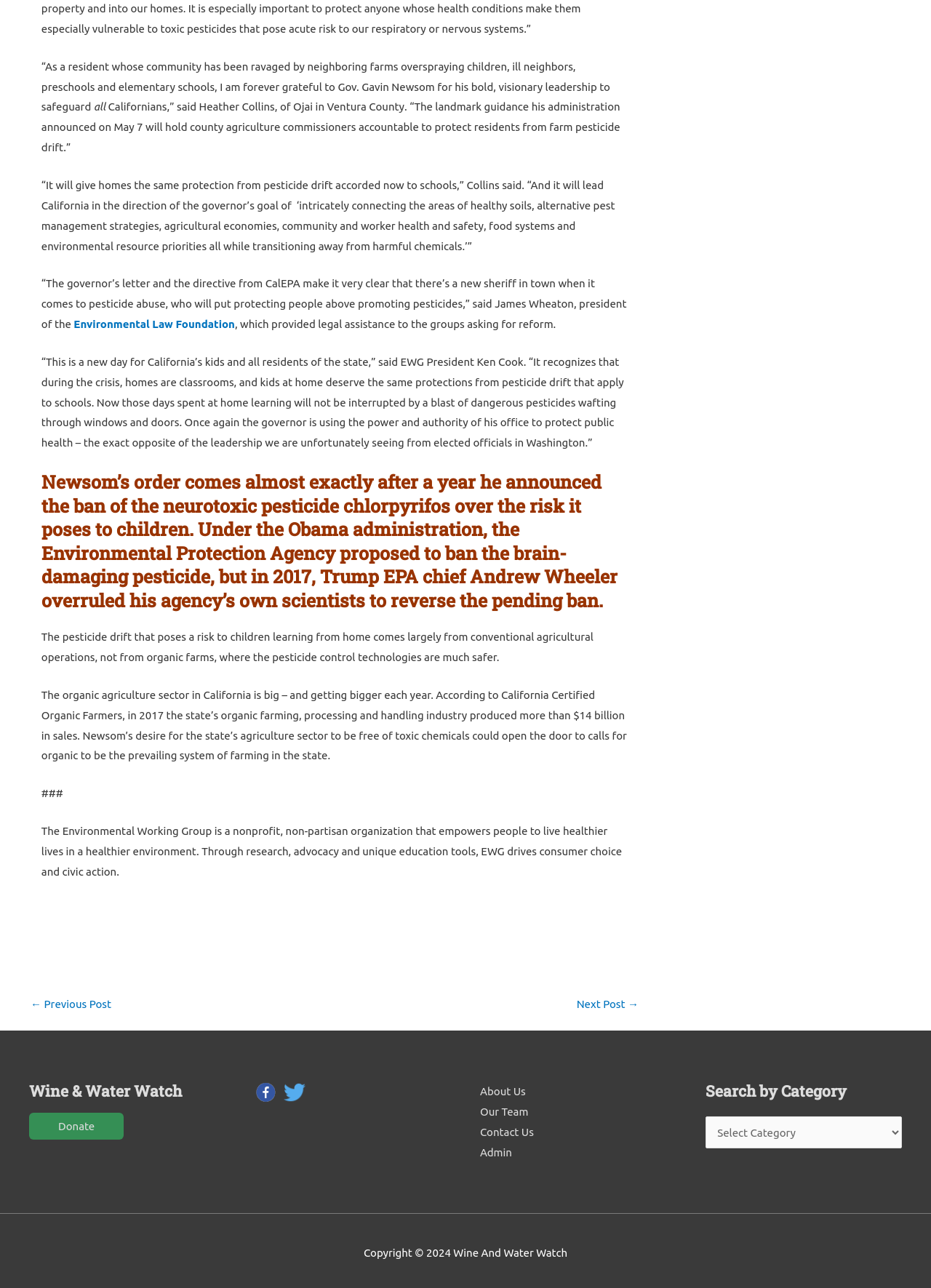What is the name of the organization that provided legal assistance to the groups asking for reform?
From the details in the image, answer the question comprehensively.

The article mentions 'the Environmental Law Foundation, which provided legal assistance to the groups asking for reform' in the quote by James Wheaton, indicating that the Environmental Law Foundation is the organization being referred to.